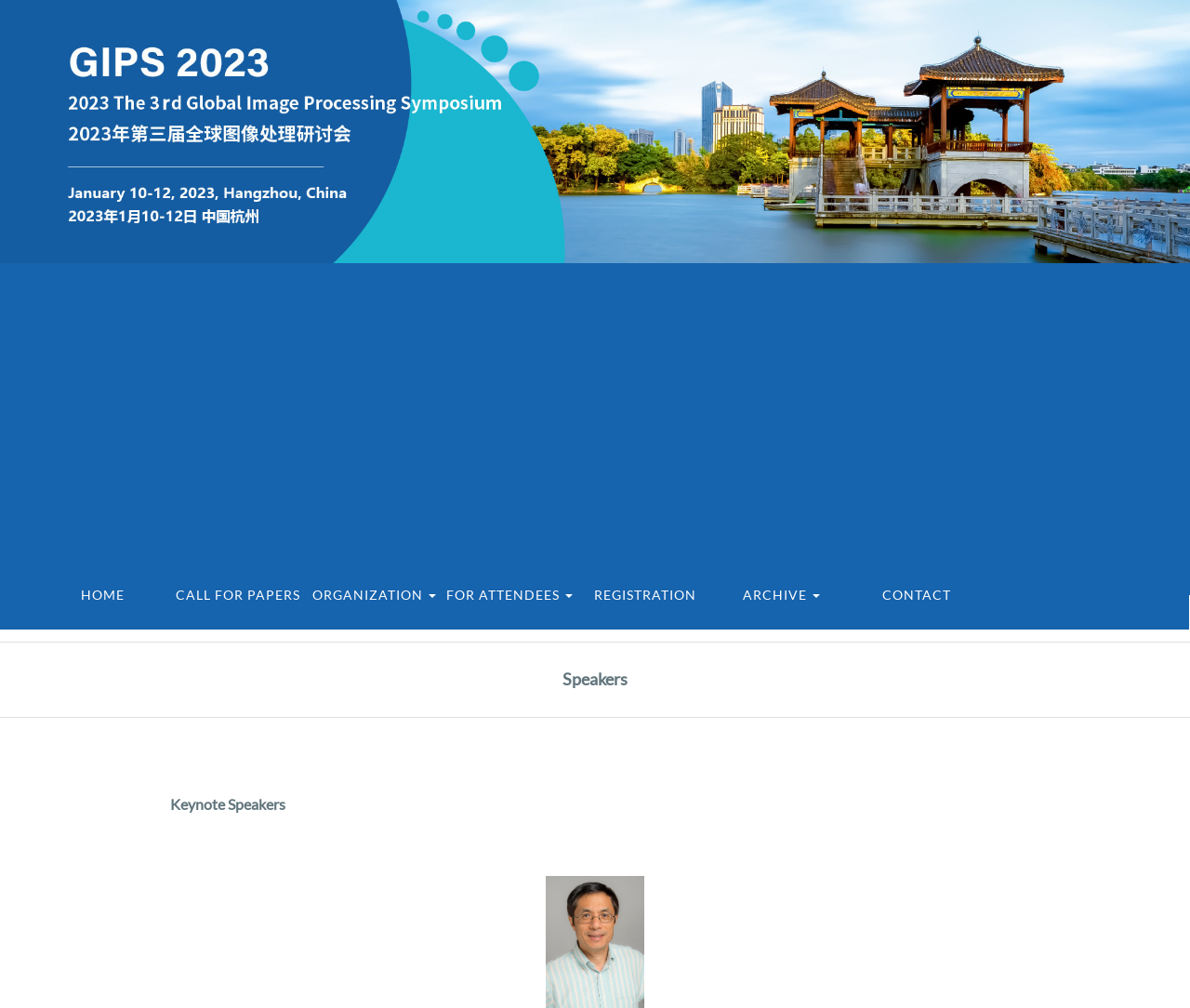What is the first menu item?
Provide a concise answer using a single word or phrase based on the image.

HOME